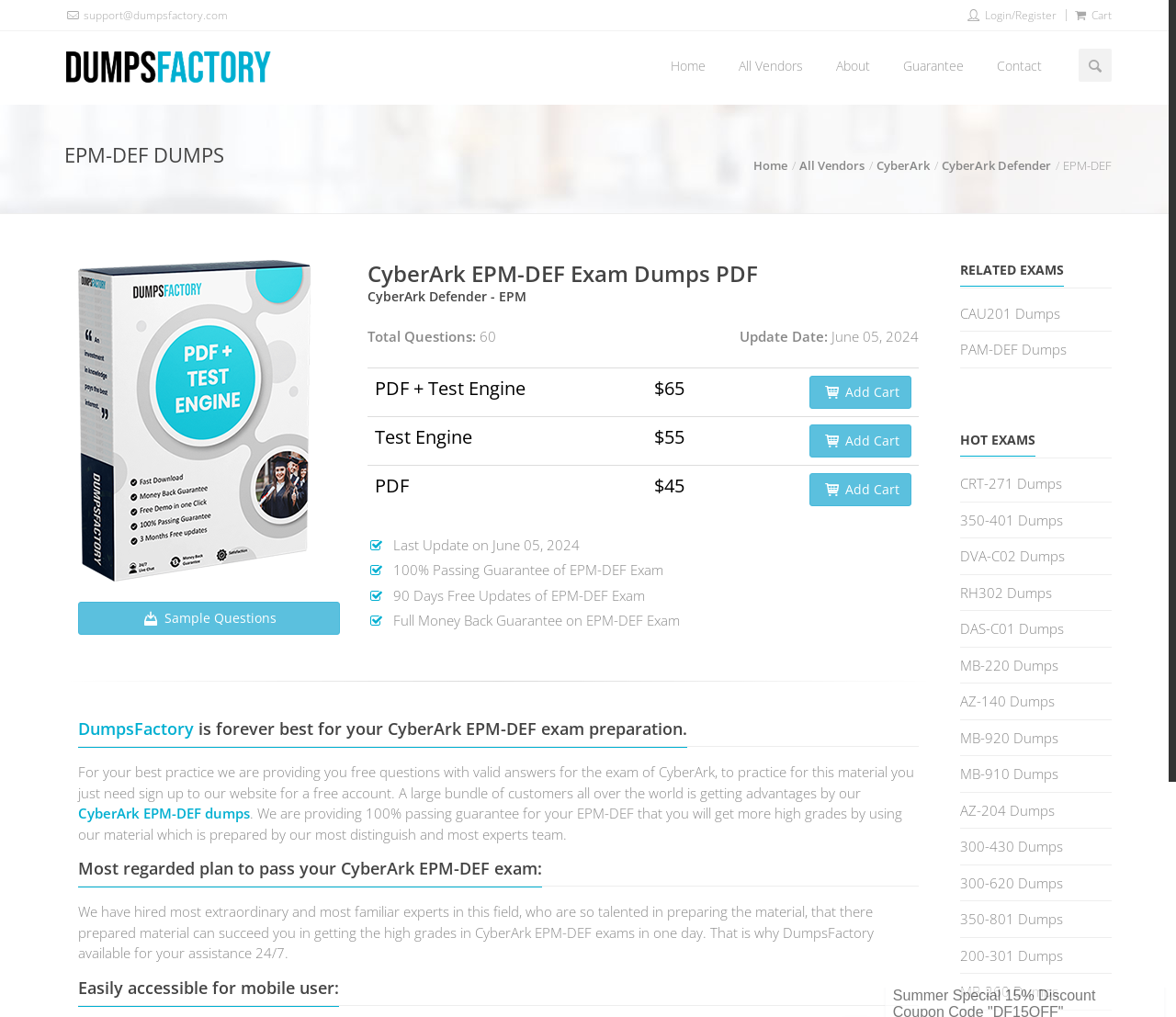Provide a thorough description of this webpage.

This webpage is about CyberArk EPM-DEF exam preparation and provides resources for passing the exam. At the top, there is a navigation bar with links to "Home", "All Vendors", "About", "Guarantee", and "Contact". On the top right, there are links to "Login/Register" and "Cart". 

Below the navigation bar, there is a heading "EPM-DEF DUMPS" and a logo of "Dumps Factory". On the left side, there is a menu with links to "Home", "All Vendors", "CyberArk", and "CyberArk Defender". 

The main content of the webpage is divided into sections. The first section is about the exam details, including the total number of questions and the update date. Below this section, there is a table with three rows, each representing a different package option for the exam preparation material, including "PDF + Test Engine", "Test Engine", and "PDF". Each package option has a price and an "Add Cart" button.

The next section is about the benefits of using the website's material, including a 100% passing guarantee, 90 days of free updates, and a full money-back guarantee. 

Following this section, there is a heading "DumpsFactory is forever best for your CyberArk EPM-DEF exam preparation" and a paragraph of text describing the website's material and its benefits. 

The next section is about the plan to pass the exam, which involves using the website's material prepared by experts in the field. 

Below this section, there is a heading "Easily accessible for mobile user" and a paragraph of text describing the website's accessibility on mobile devices.

On the right side of the webpage, there are two sections: "RELATED EXAMS" and "HOT EXAMS", each containing links to other exam preparation materials.